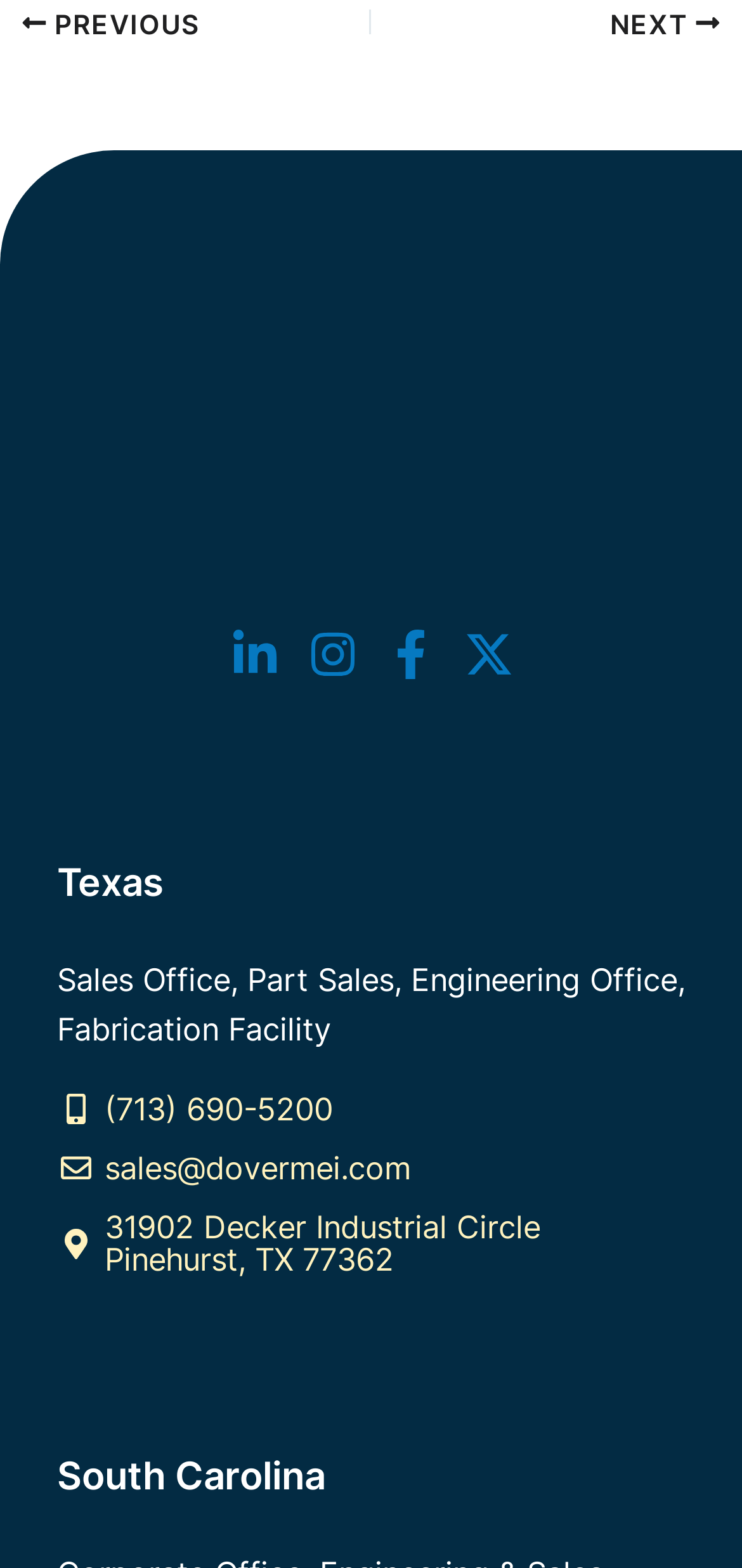Find the bounding box coordinates for the area that should be clicked to accomplish the instruction: "Open Twitter".

[0.309, 0.402, 0.376, 0.434]